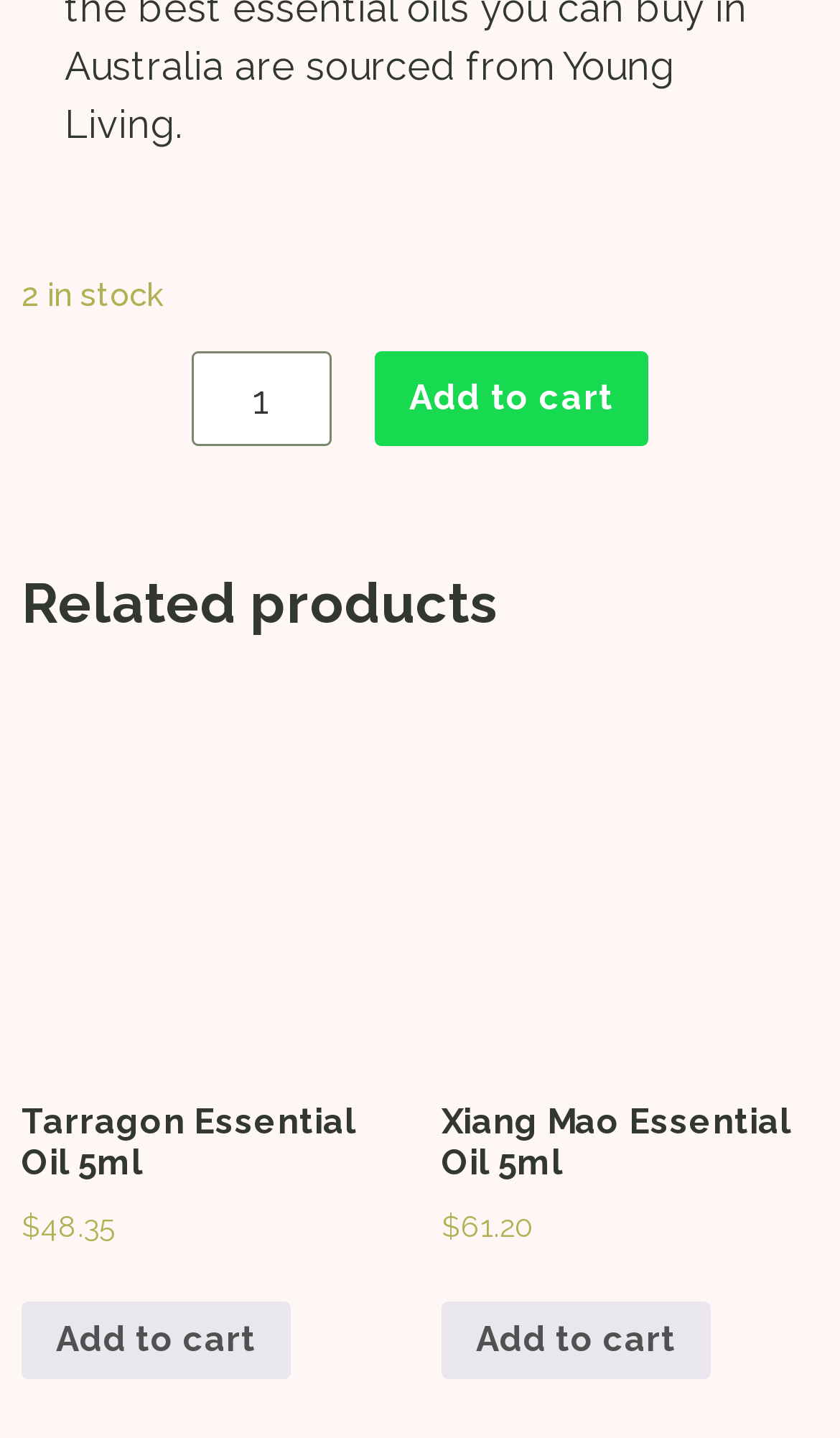Provide the bounding box coordinates for the specified HTML element described in this description: "Add to cart". The coordinates should be four float numbers ranging from 0 to 1, in the format [left, top, right, bottom].

[0.446, 0.245, 0.772, 0.31]